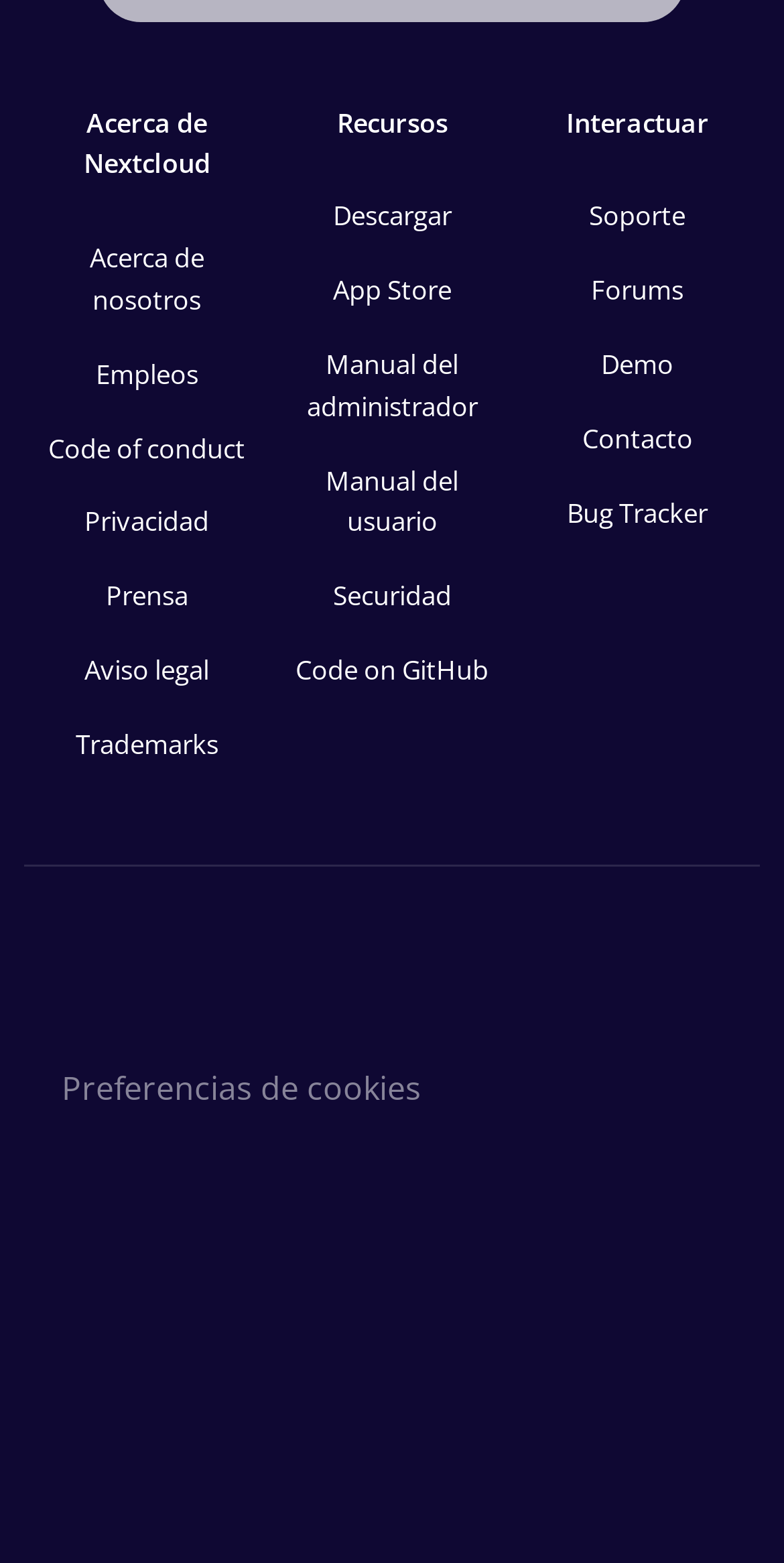Can you specify the bounding box coordinates for the region that should be clicked to fulfill this instruction: "Learn about Canada's energy story".

None